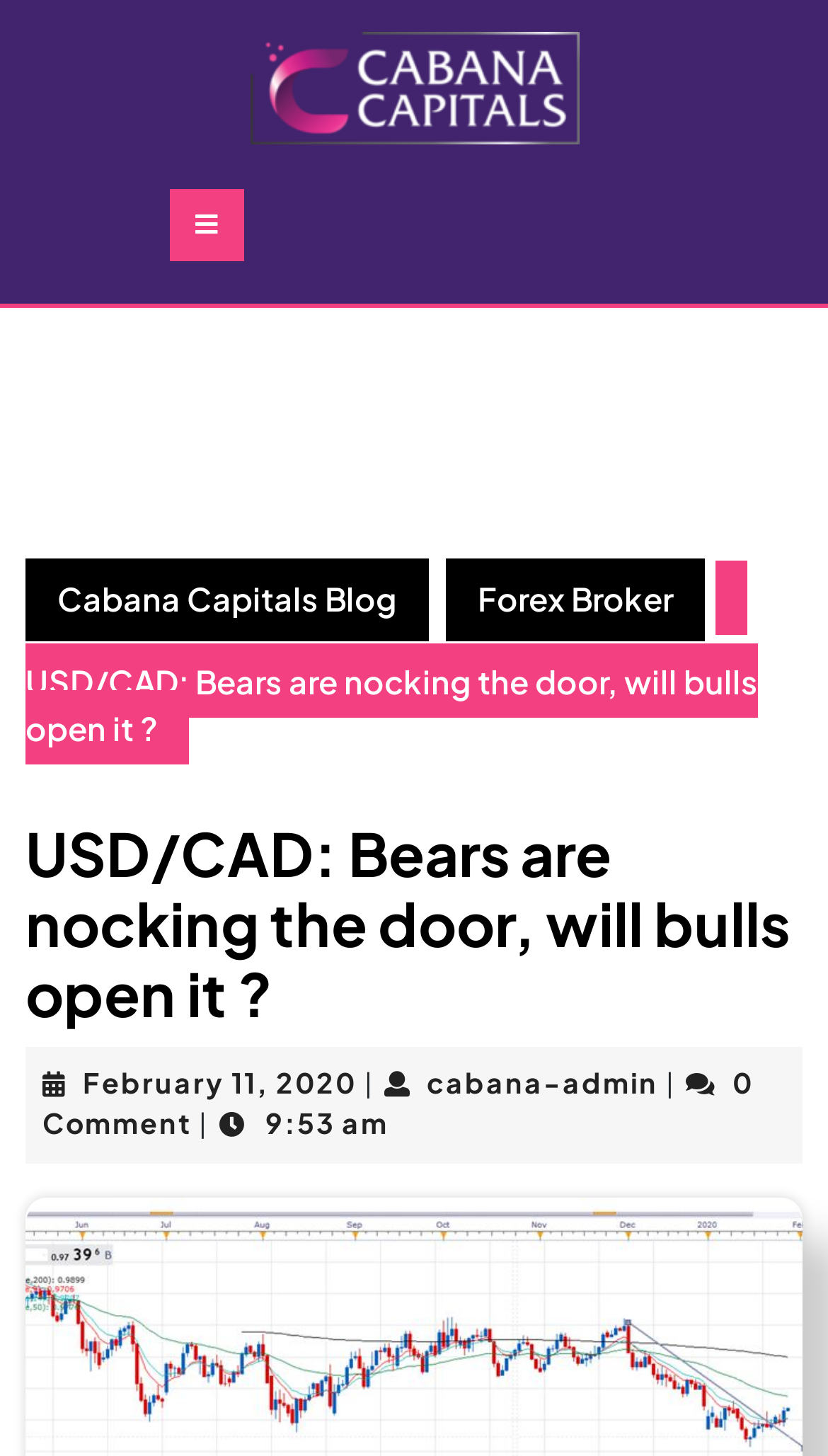Identify the bounding box of the HTML element described here: "Forex Broker". Provide the coordinates as four float numbers between 0 and 1: [left, top, right, bottom].

[0.538, 0.384, 0.851, 0.44]